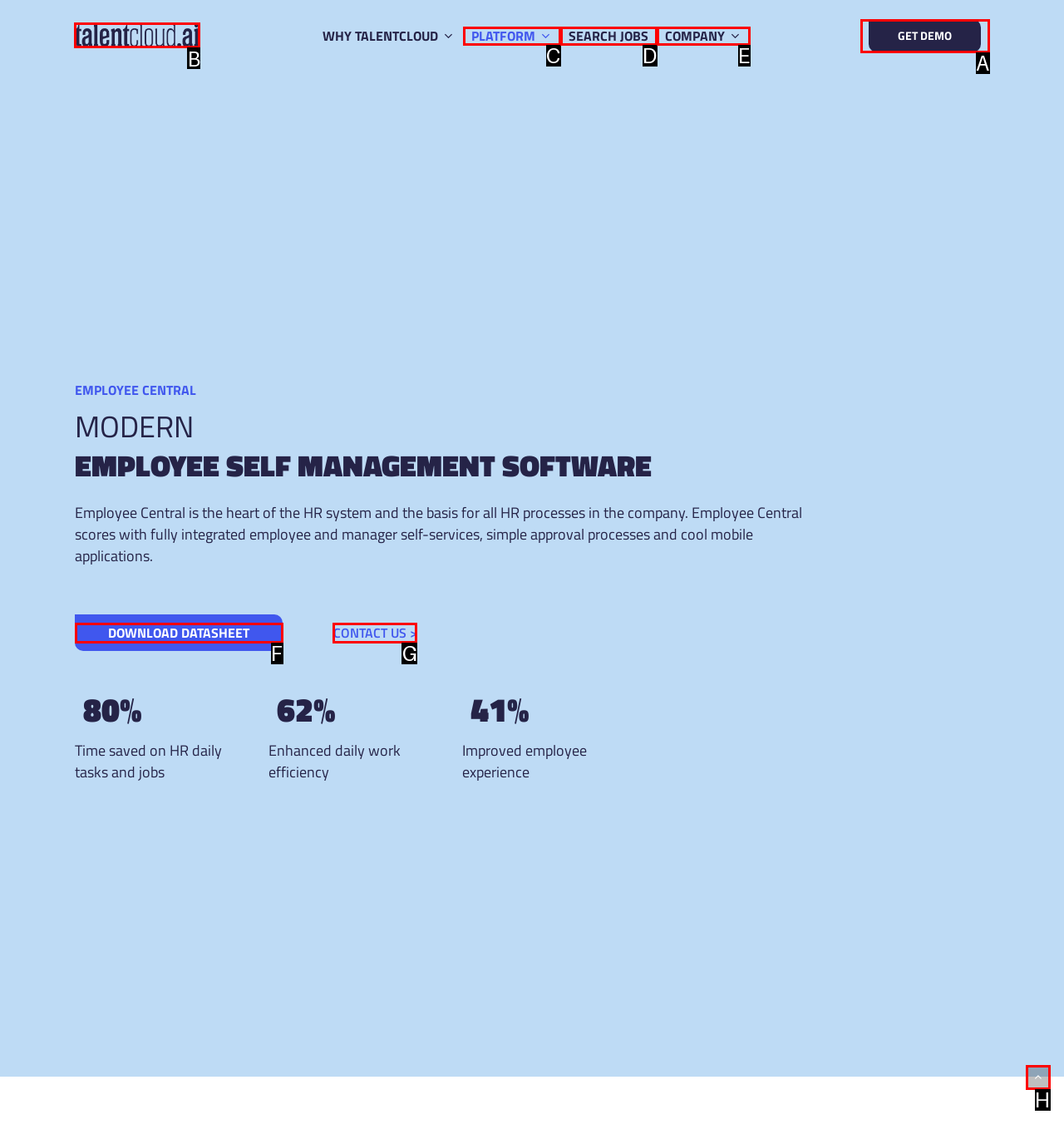Determine which element should be clicked for this task: Click the TalentCloud.ai logo
Answer with the letter of the selected option.

B